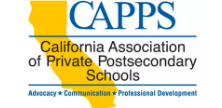What shape is used to symbolize the state of California?
Use the image to give a comprehensive and detailed response to the question.

The logo is accented by a silhouette of the state of California in yellow, which is used to symbolize the state's focus on educational institutions within California.